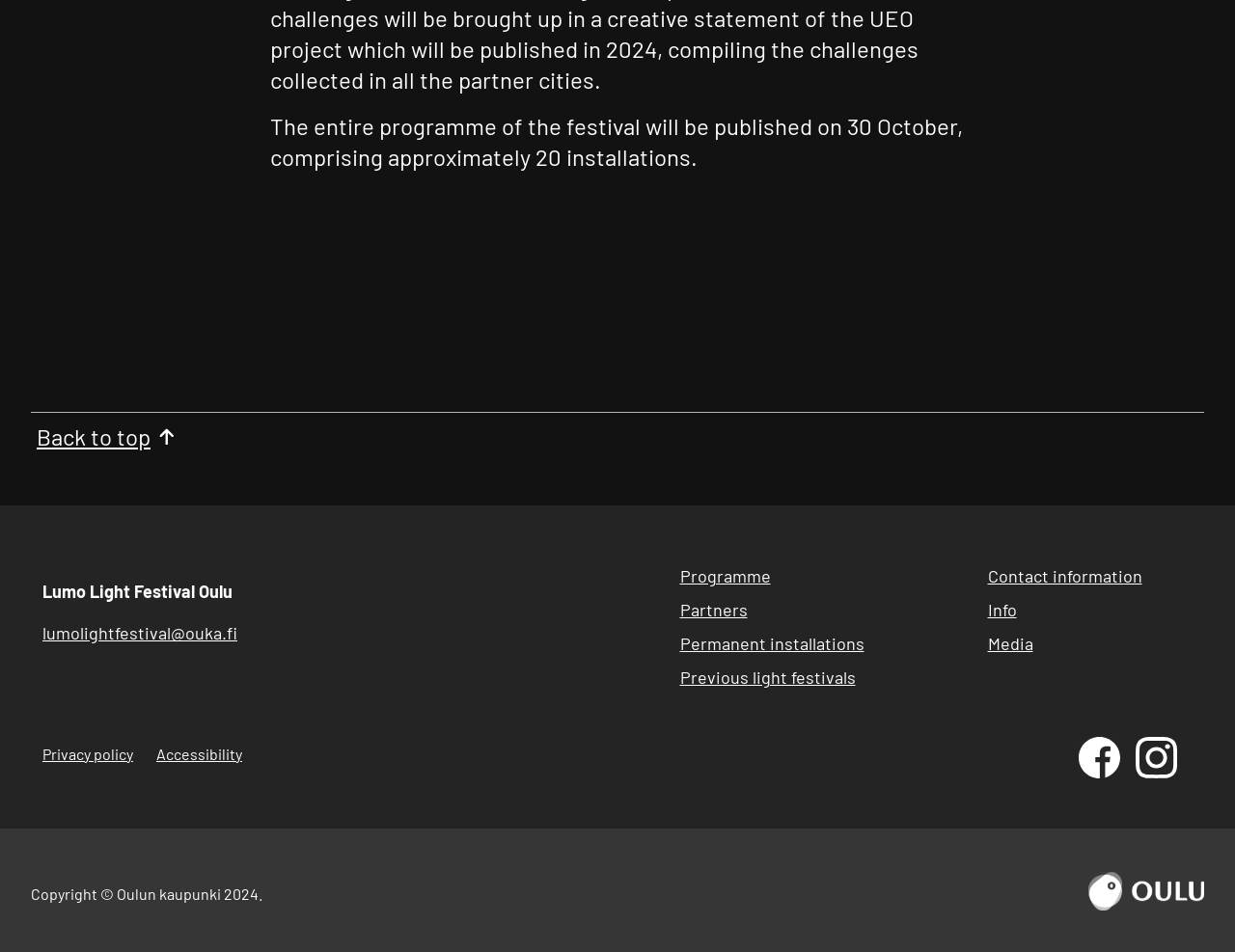Please identify the bounding box coordinates of the element that needs to be clicked to perform the following instruction: "Visit ouka.fi".

[0.881, 0.941, 0.975, 0.96]